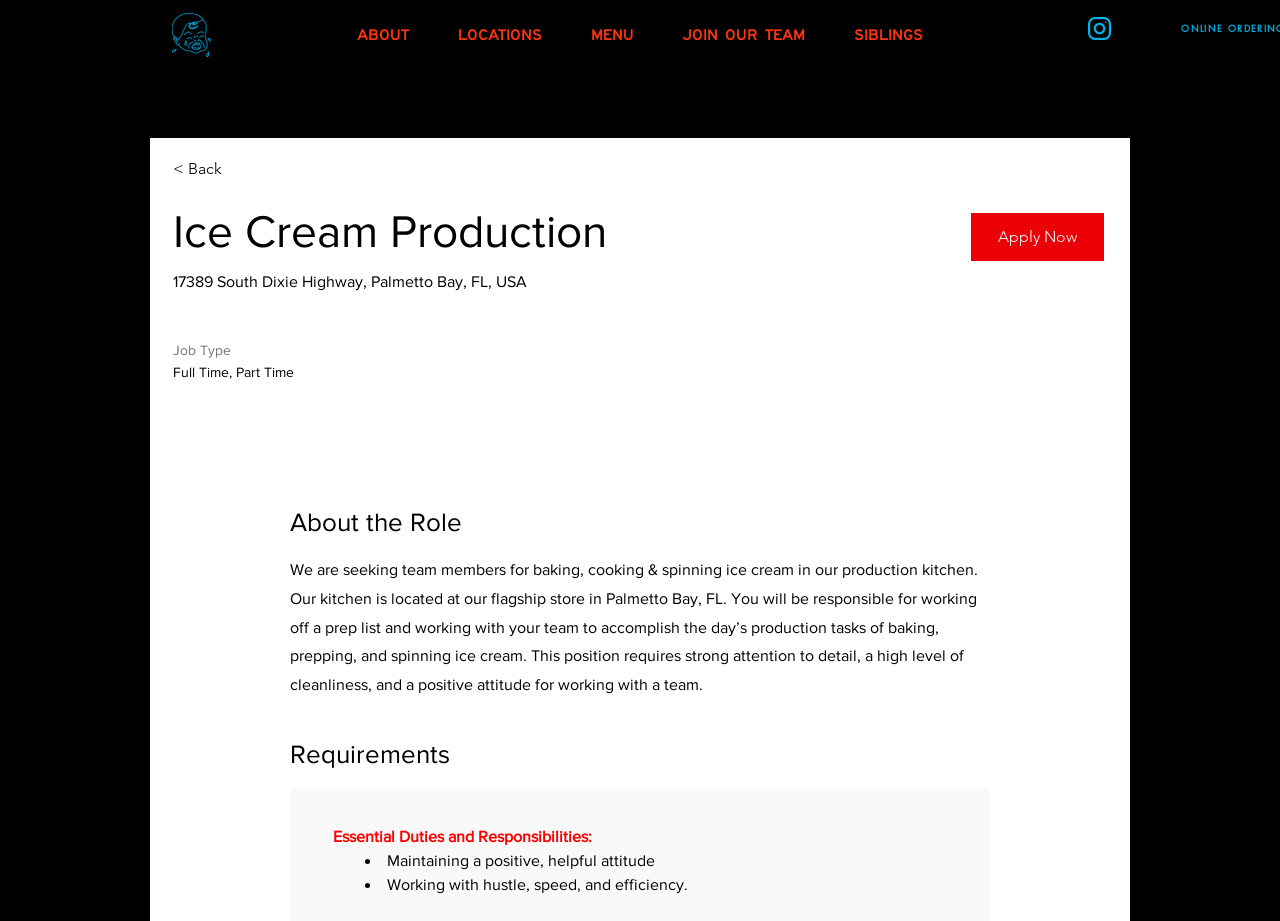Please determine the bounding box coordinates of the element's region to click for the following instruction: "Apply for the job".

[0.759, 0.231, 0.862, 0.283]